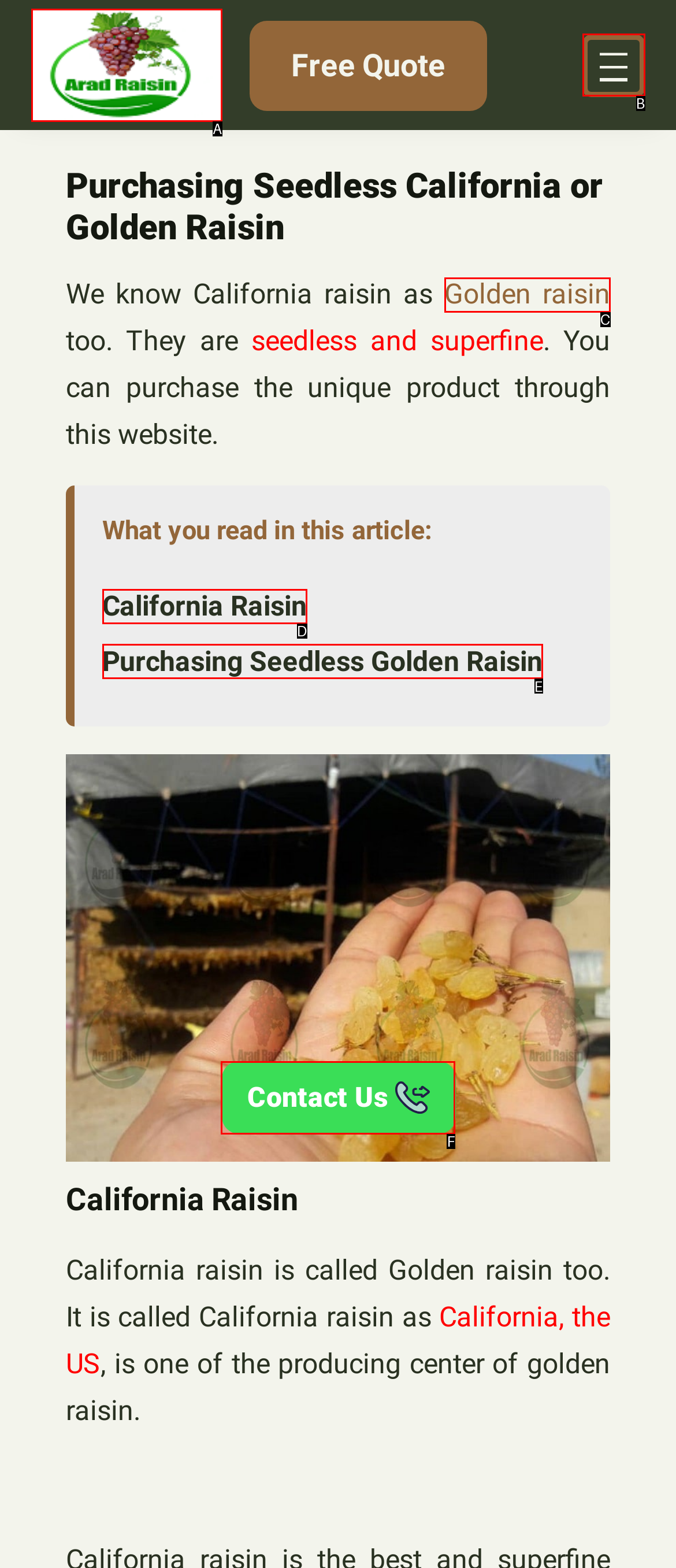Identify the HTML element that matches the description: Purchasing Seedless Golden Raisin
Respond with the letter of the correct option.

E